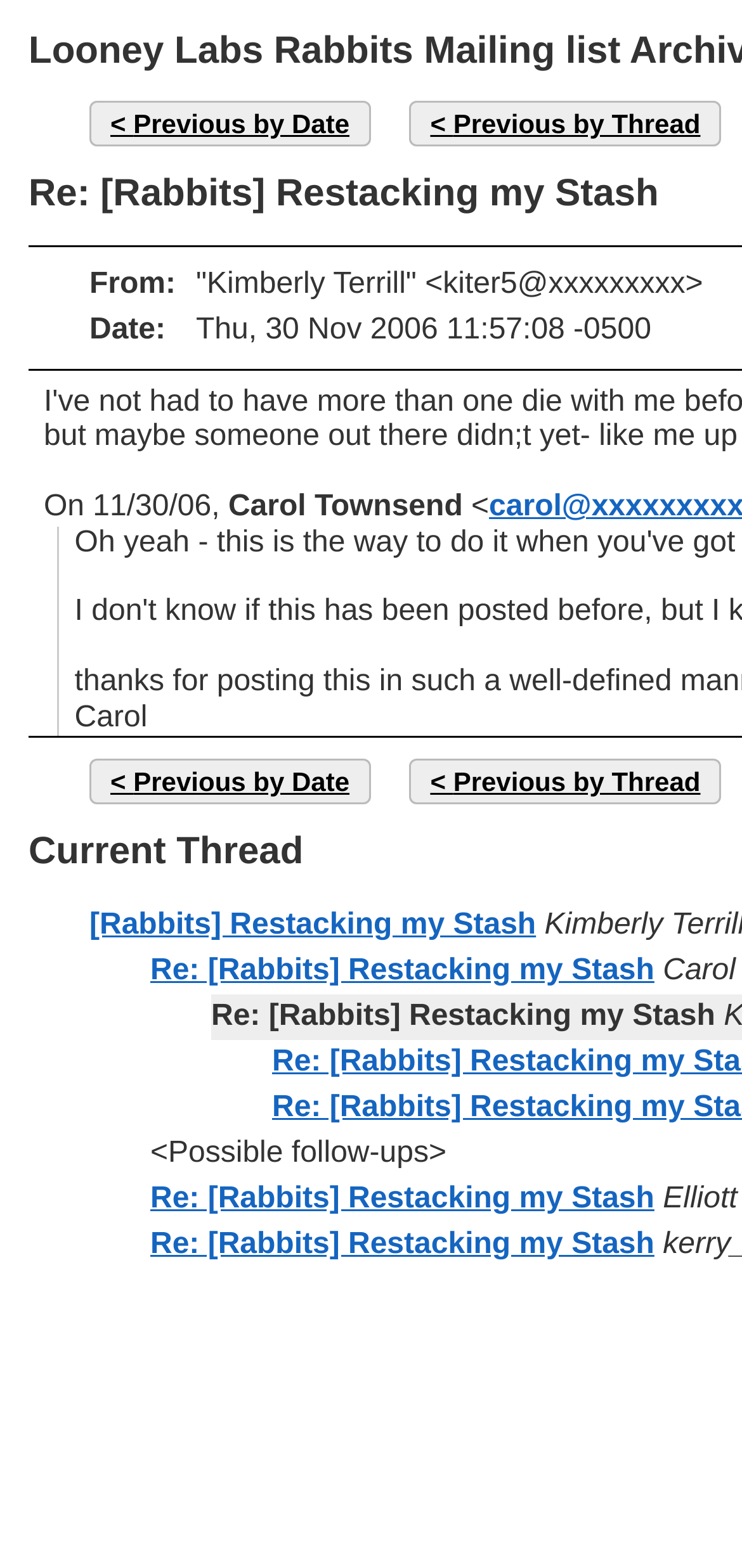Please find the bounding box coordinates (top-left x, top-left y, bottom-right x, bottom-right y) in the screenshot for the UI element described as follows: [Rabbits] Restacking my Stash

[0.121, 0.58, 0.722, 0.6]